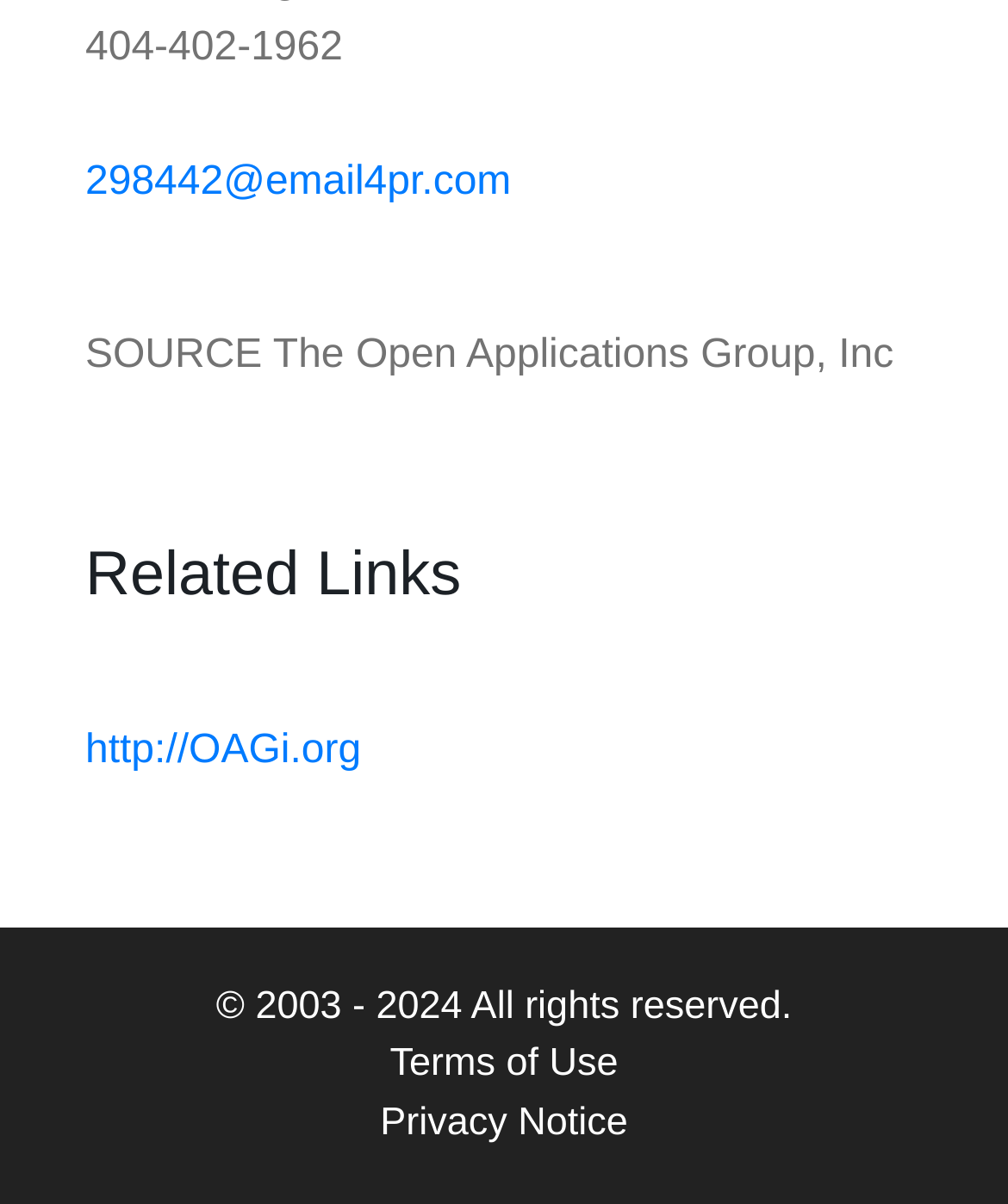What is the email address on the webpage?
Using the information from the image, provide a comprehensive answer to the question.

The email address is located below the phone number, which is '298442@email4pr.com'.